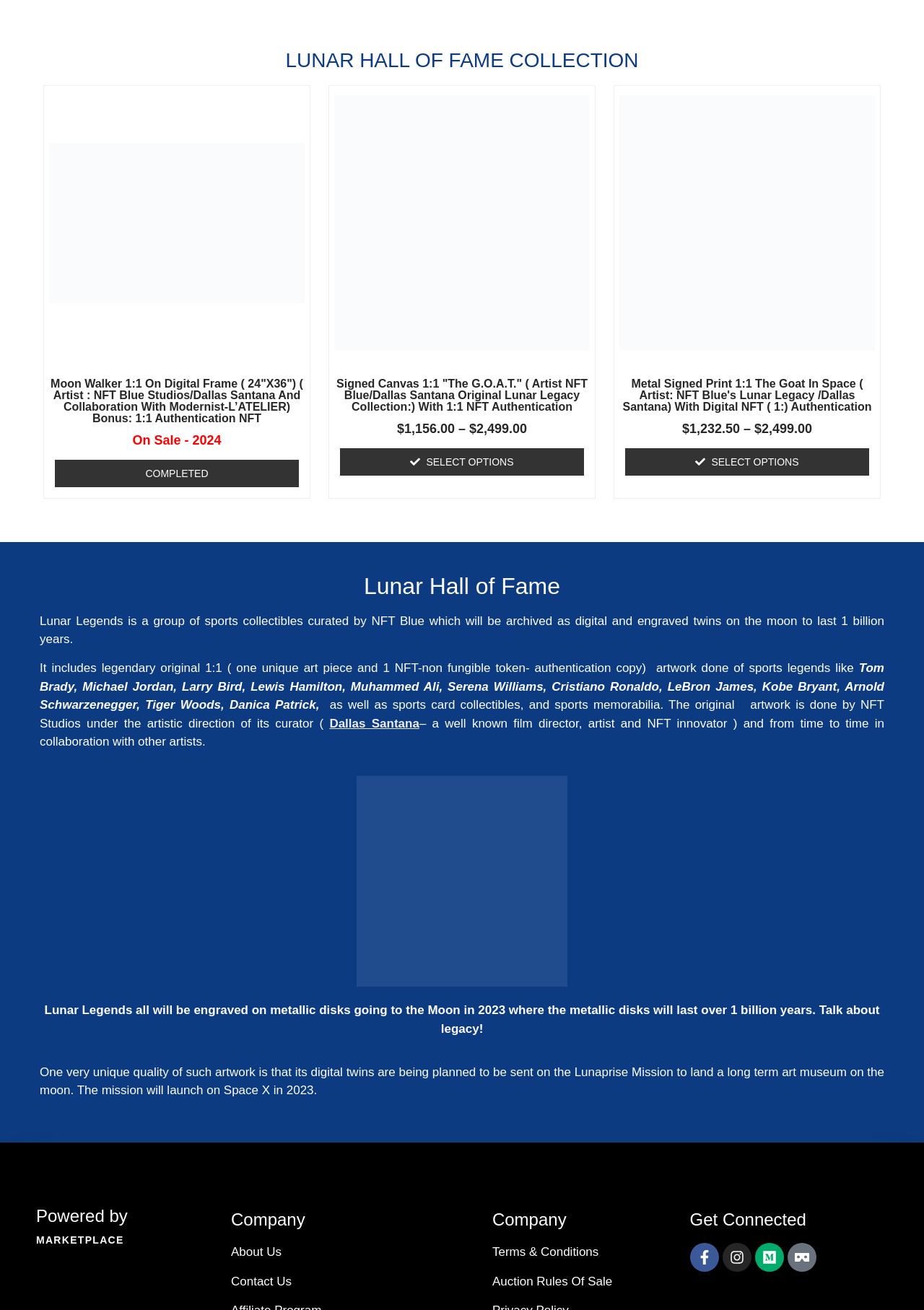Given the element description, predict the bounding box coordinates in the format (top-left x, top-left y, bottom-right x, bottom-right y), using floating point numbers between 0 and 1: Vr-cardboard

[0.852, 0.949, 0.883, 0.971]